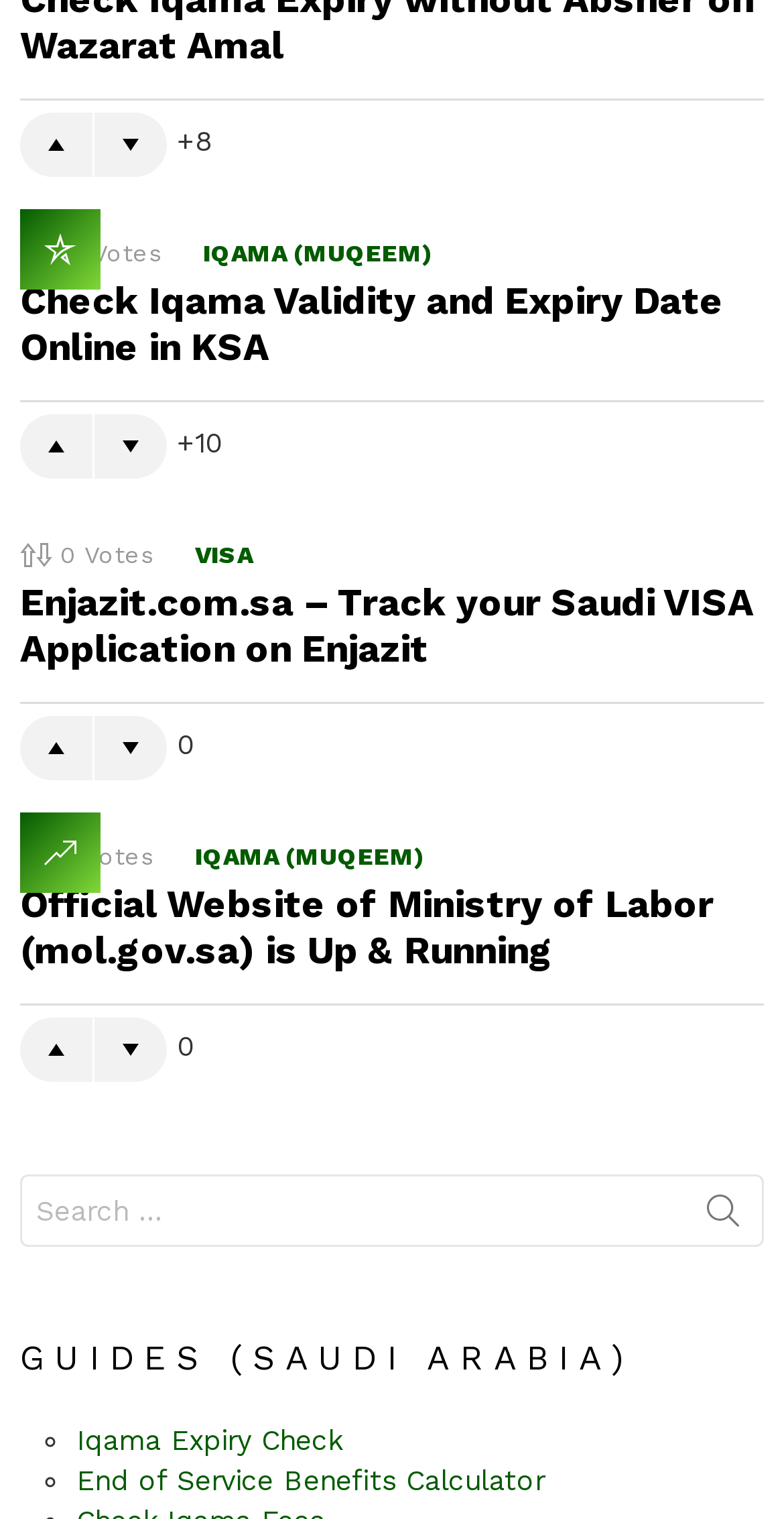Given the element description "End of Service Benefits Calculator" in the screenshot, predict the bounding box coordinates of that UI element.

[0.097, 0.964, 0.695, 0.986]